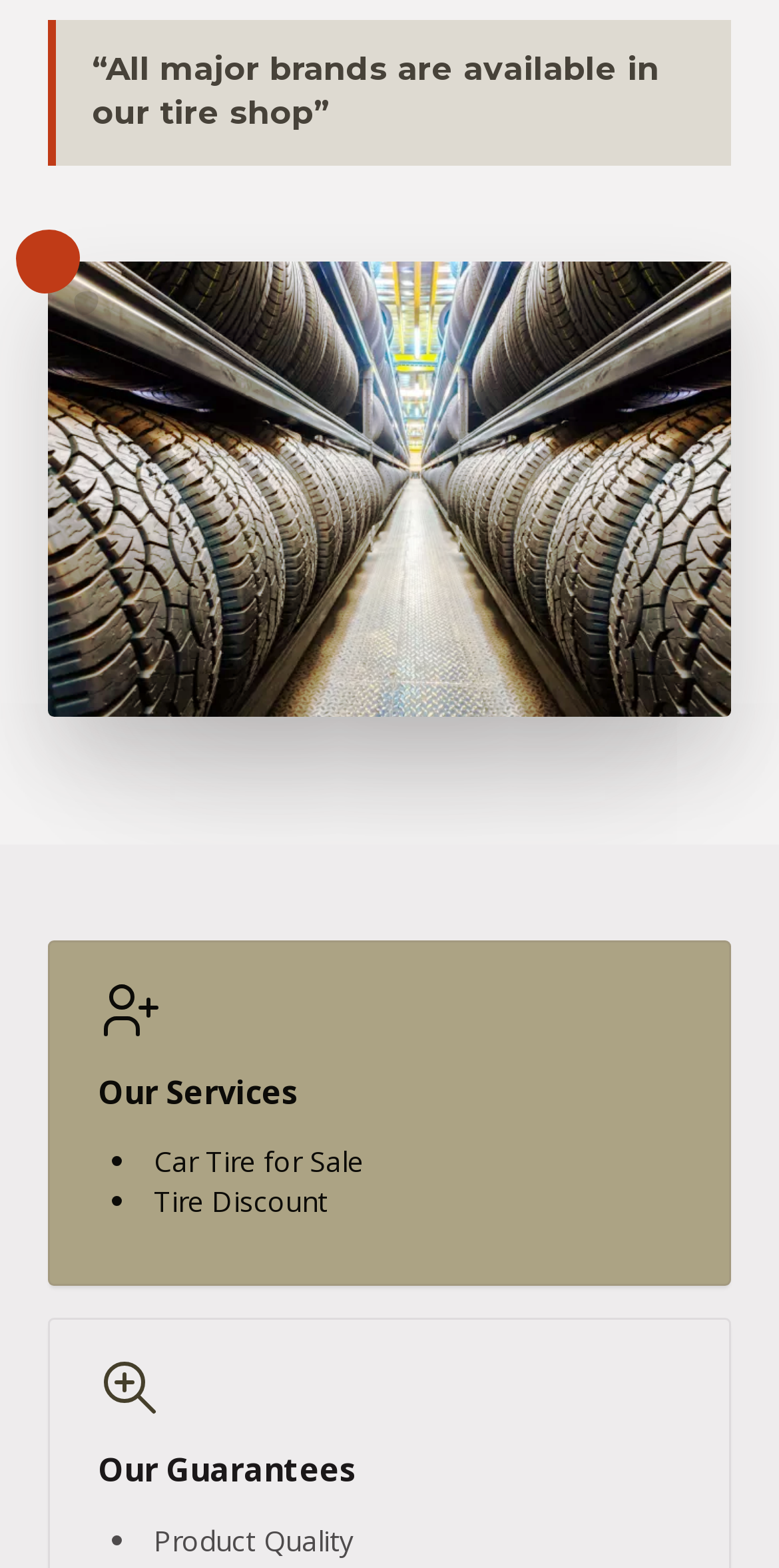Determine the bounding box coordinates of the clickable area required to perform the following instruction: "read about tire discount". The coordinates should be represented as four float numbers between 0 and 1: [left, top, right, bottom].

[0.198, 0.753, 0.421, 0.778]